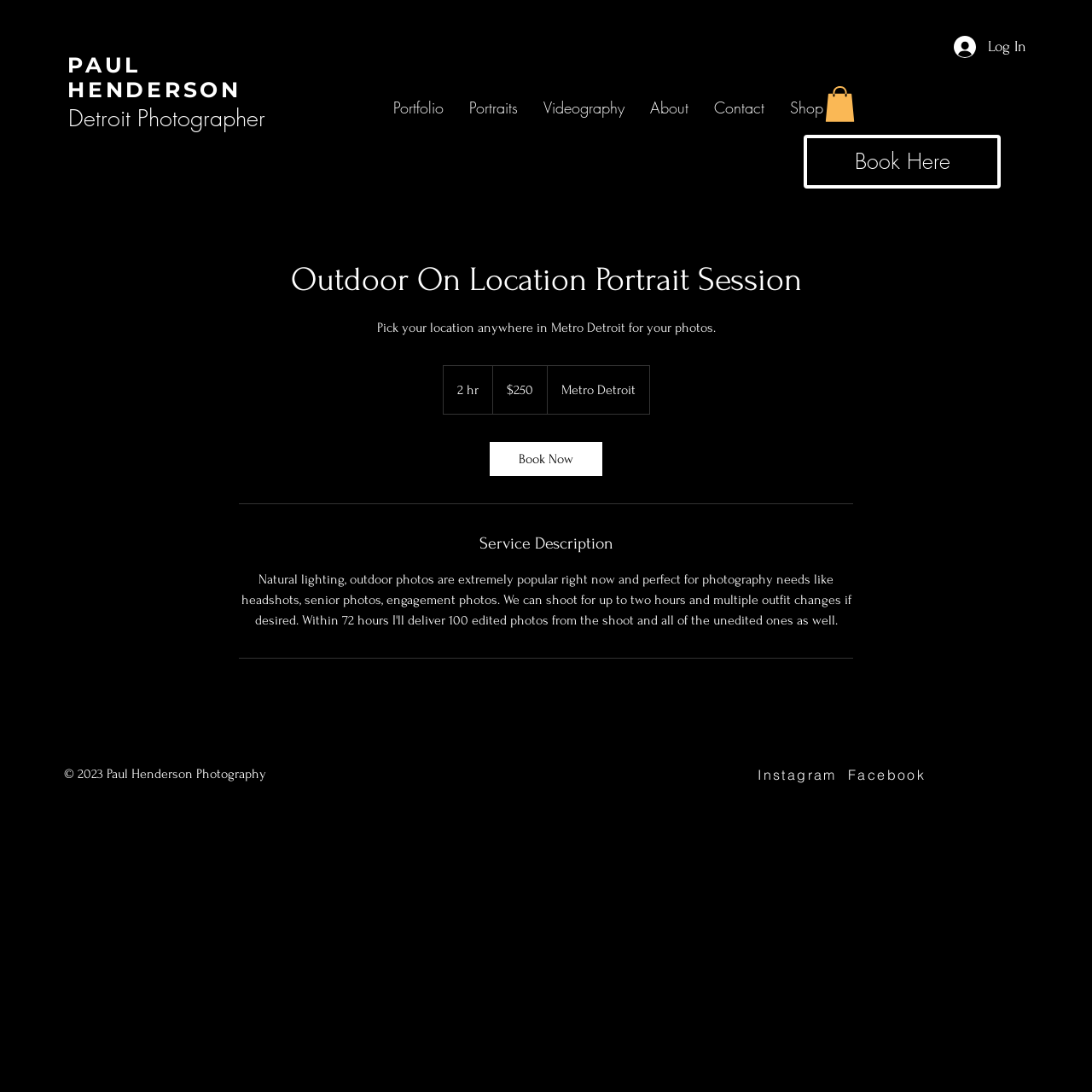Can you find the bounding box coordinates for the element that needs to be clicked to execute this instruction: "Click the Log In button"? The coordinates should be given as four float numbers between 0 and 1, i.e., [left, top, right, bottom].

[0.862, 0.028, 0.951, 0.058]